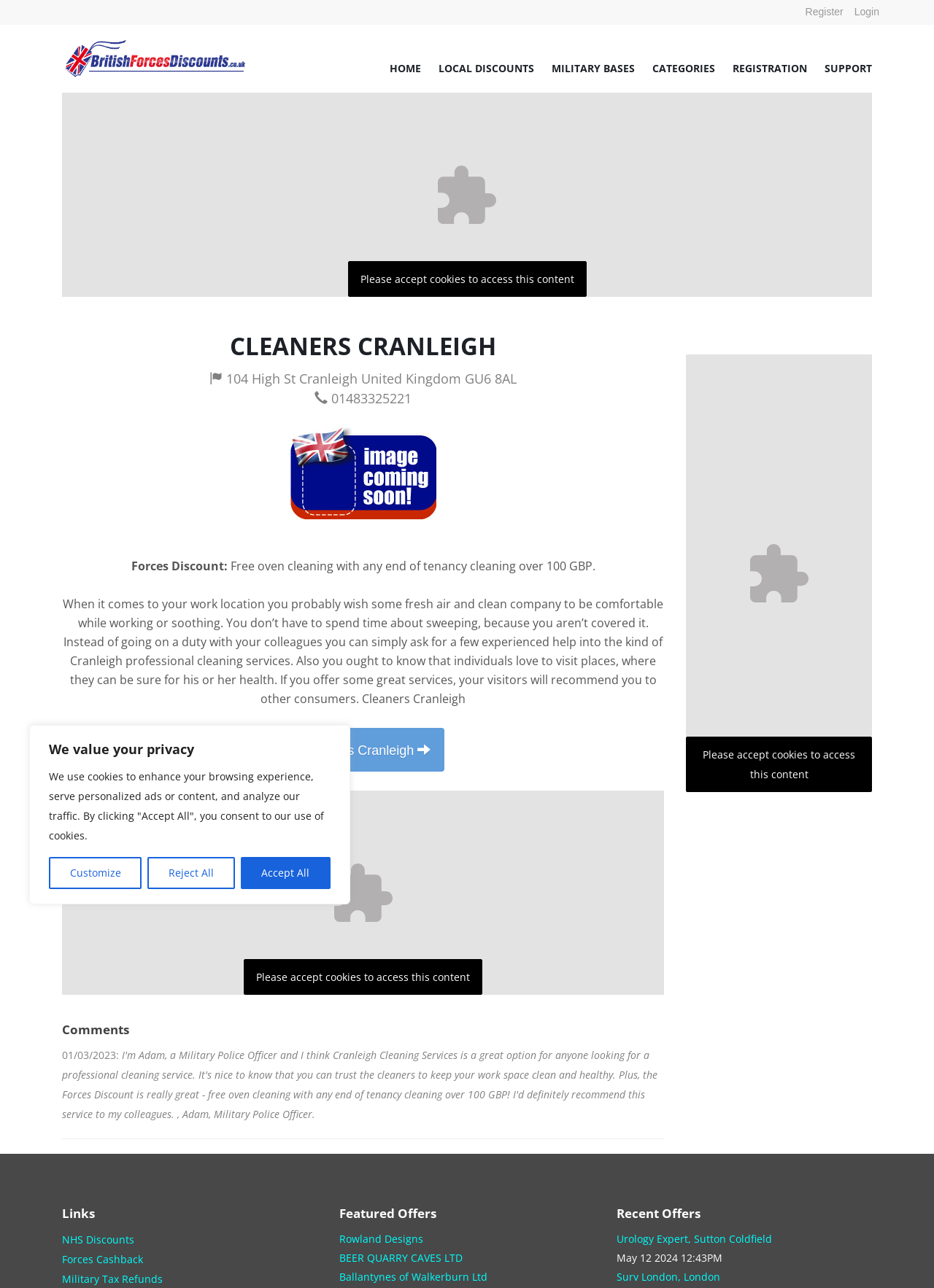Give a complete and precise description of the webpage's appearance.

This webpage appears to be a business website for Cleaners Cranleigh, a cleaning service company located in Cranleigh, United Kingdom. The page has a prominent header section with links to various parts of the website, including "Login", "Register", "HOME", "LOCAL DISCOUNTS", "MILITARY BASES", "CATEGORIES", "REGISTRATION", and "SUPPORT". There is also a British Forces Discounts logo image in the top section.

Below the header, there is a main content area that starts with a cookie acceptance notice, followed by the company's name and address, "CLEANERS CRANLEIGH", "104 High St Cranleigh United Kingdom GU6 8AL", and phone number "01483325221". There is also an image, likely a logo or icon, next to the address.

The main content area continues with a section highlighting a special offer, "Free oven cleaning with any end of tenancy cleaning over 100 GBP", and a brief description of the company's services, emphasizing the importance of a clean work environment. There is a call-to-action link, "Visit Cleaners Cranleigh", below this section.

Further down the page, there are sections for comments, links, and featured offers. The comments section has a date, "01/03/2023", and a horizontal separator line below it. The links section has several links to other websites, including "NHS Discounts", "Forces Cashback", and "Military Tax Refunds". The featured offers section has links to various businesses, including "Rowland Designs", "BEER QUARRY CAVES LTD", and "Ballantynes of Walkerburn Ltd".

Finally, there is a section for recent offers, with links to "Urology Expert, Sutton Coldfield" and "Surv London, London", along with a date, "May 12 2024 12:43PM".